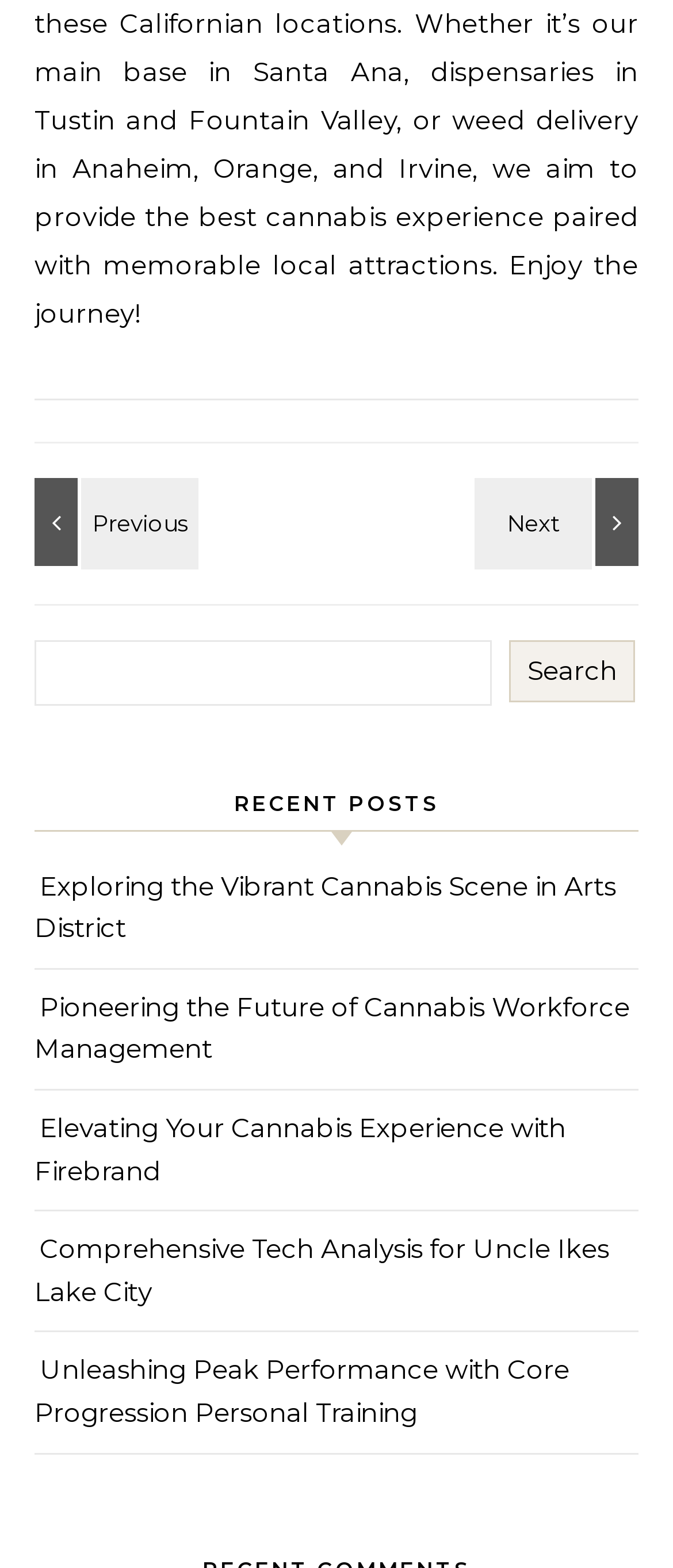Find the bounding box coordinates of the clickable element required to execute the following instruction: "click on 'Unleashing Peak Performance with Core Progression Personal Training'". Provide the coordinates as four float numbers between 0 and 1, i.e., [left, top, right, bottom].

[0.051, 0.863, 0.846, 0.911]